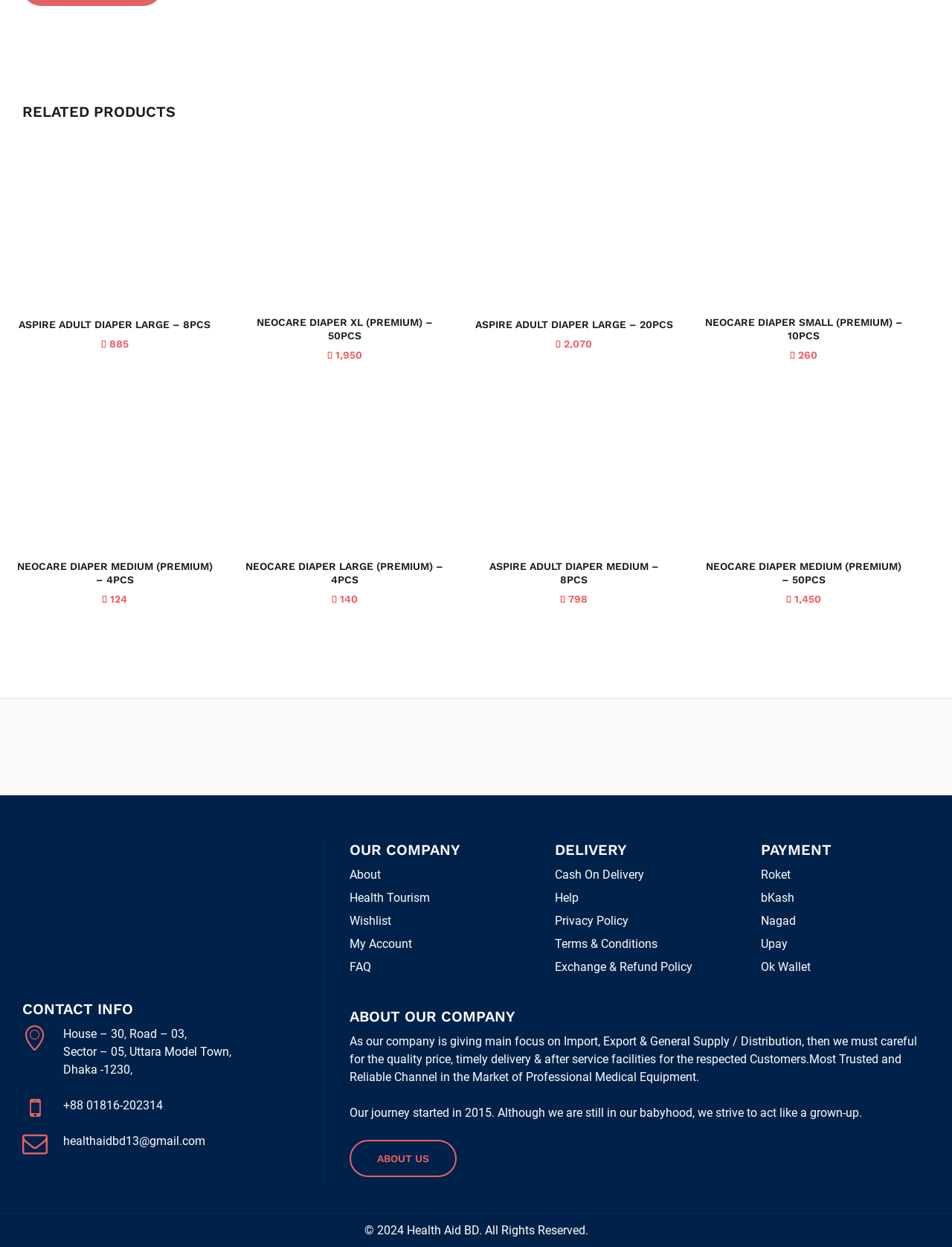What is the company's phone number?
Carefully analyze the image and provide a thorough answer to the question.

I found the company's phone number by looking at the 'CONTACT INFO' section, where I saw the link '+88 01816-202314'.